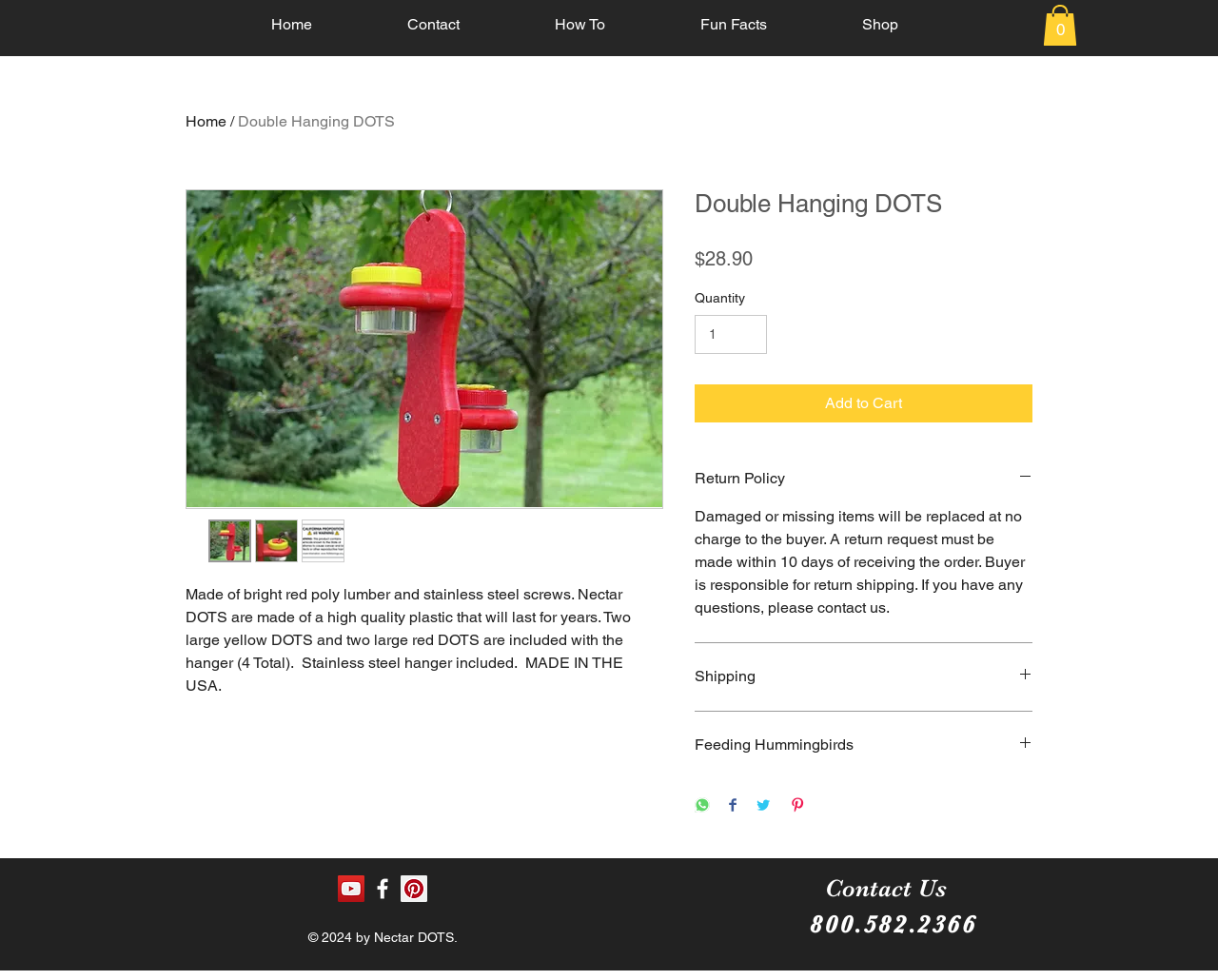Please identify the bounding box coordinates of the element I should click to complete this instruction: 'Click the 'Contact' link'. The coordinates should be given as four float numbers between 0 and 1, like this: [left, top, right, bottom].

[0.295, 0.011, 0.416, 0.039]